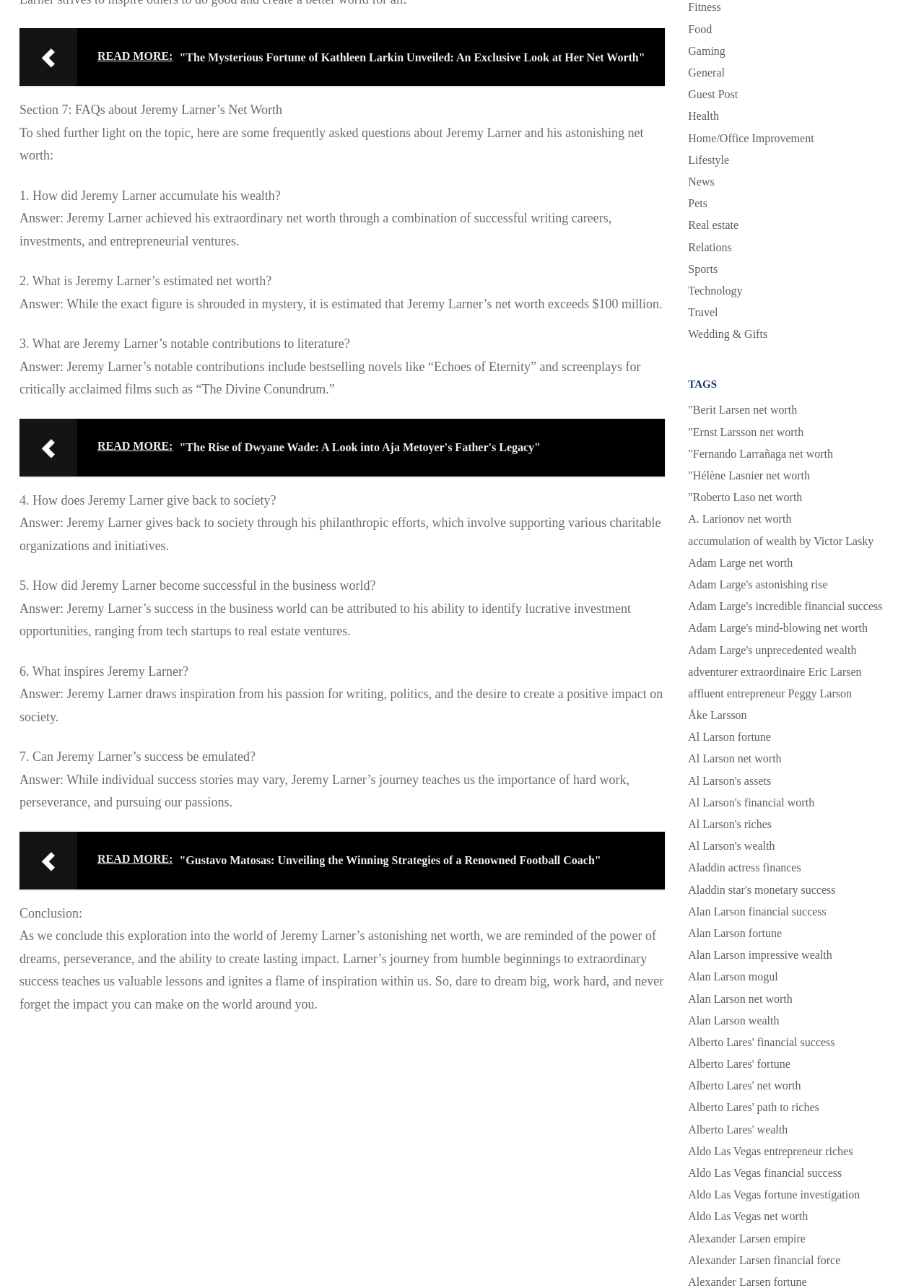Identify the bounding box coordinates for the UI element that matches this description: "Food".

[0.745, 0.015, 0.77, 0.03]